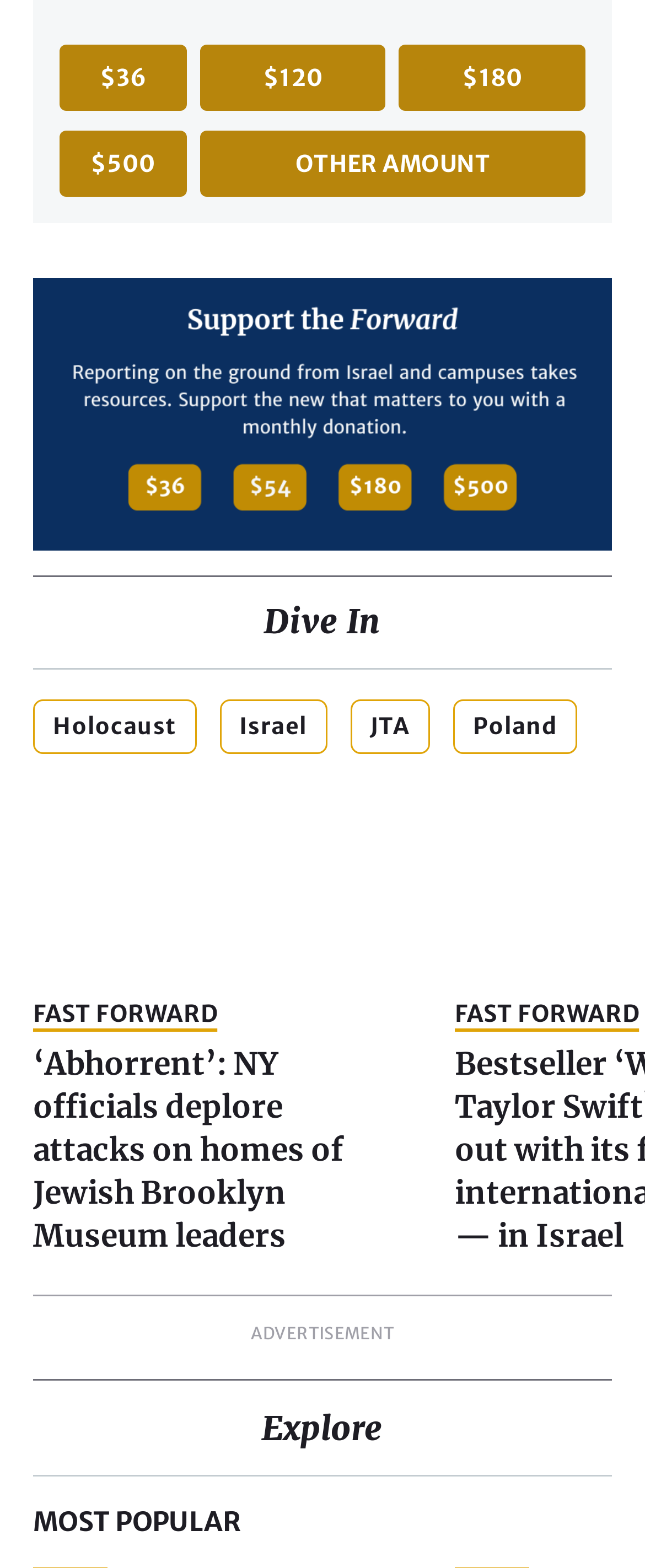What is the topic of the article with the image?
Using the image as a reference, give an elaborate response to the question.

The webpage has an article with an image, and the text associated with the image mentions an antisemitic attack, which suggests that the article is about this topic.